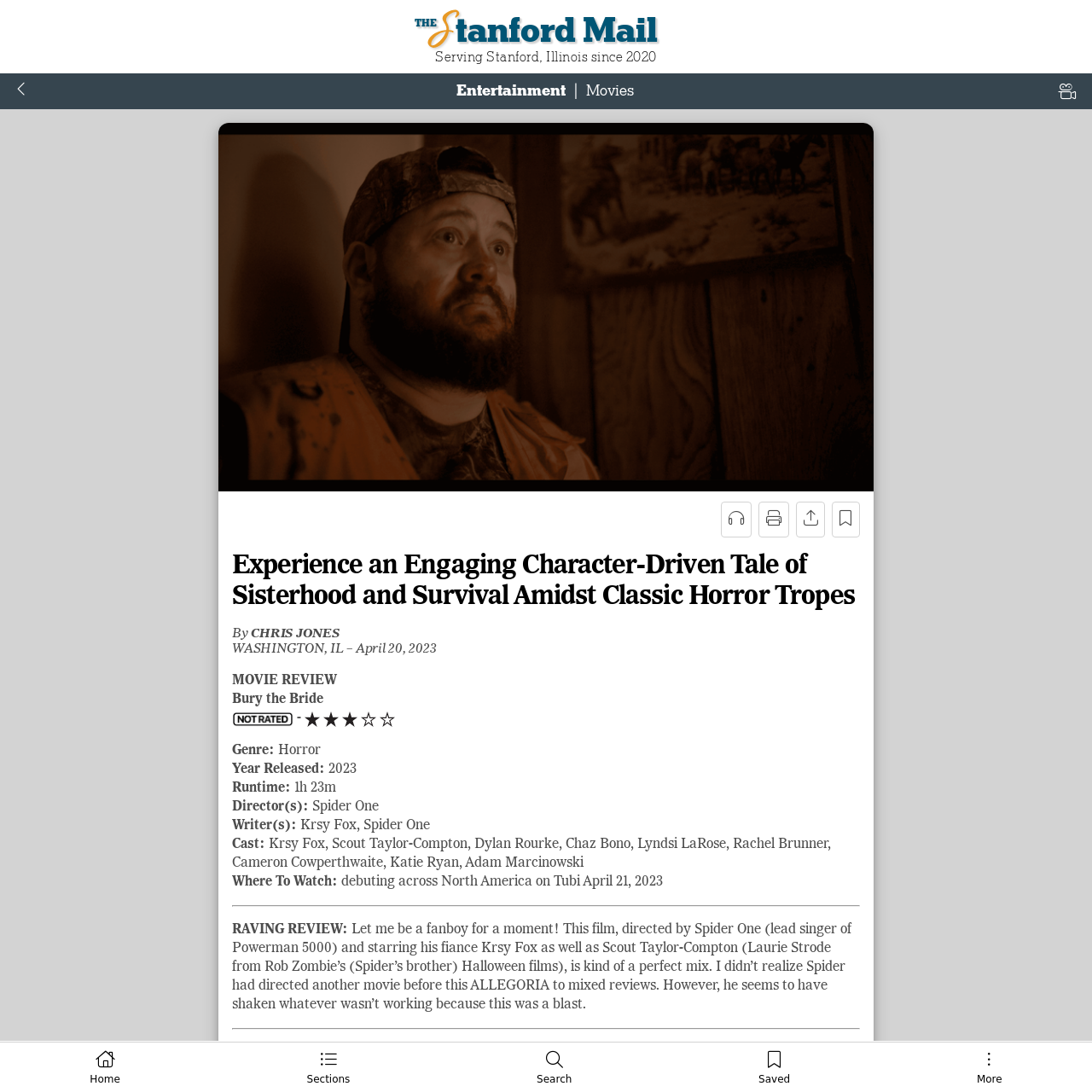What is the genre of the movie?
Look at the image and provide a detailed response to the question.

I found the answer by looking at the section 'Genre:' and the subsequent text 'Horror', which suggests that the genre of the movie is Horror.